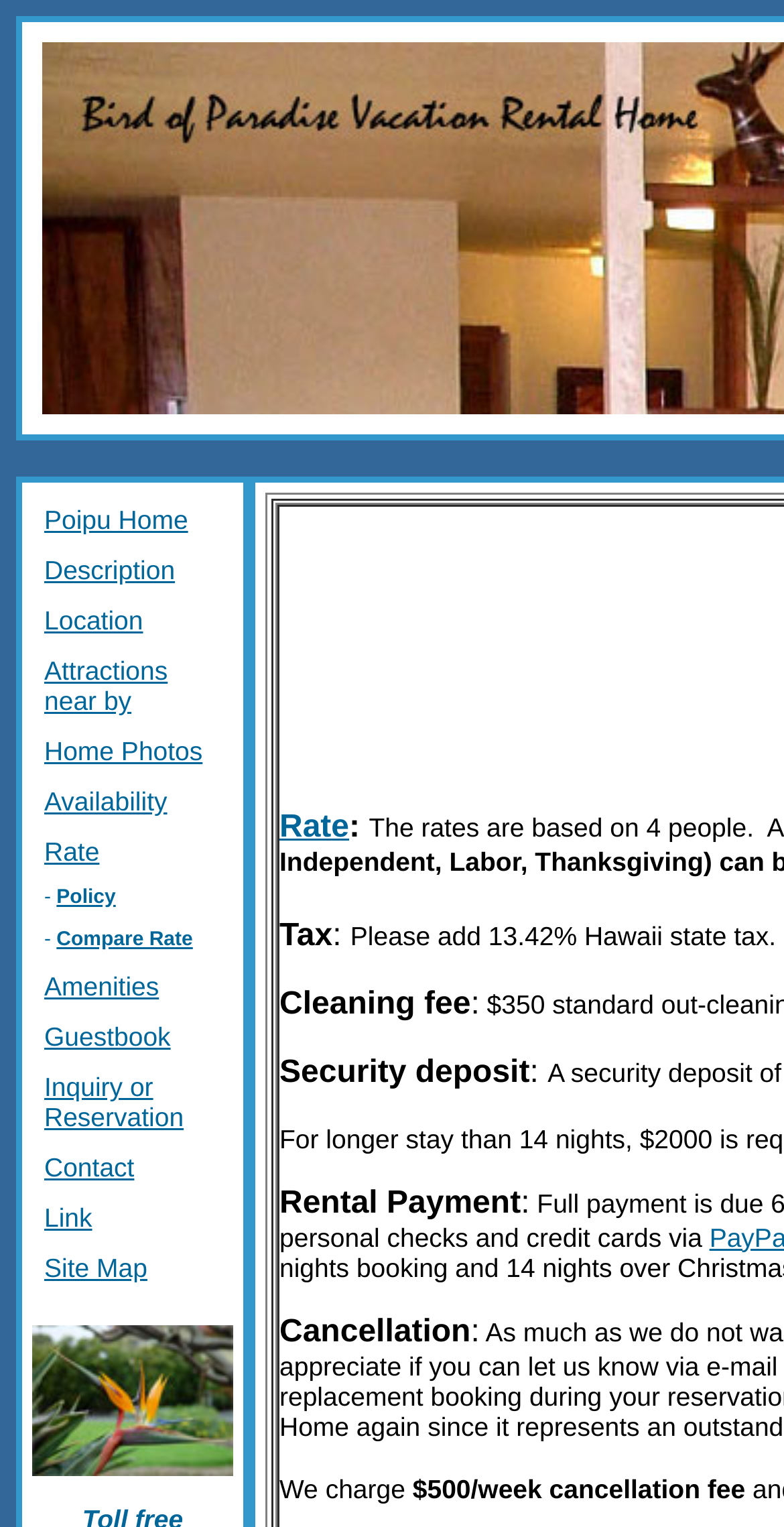Show the bounding box coordinates of the region that should be clicked to follow the instruction: "View the next post 'Zamtel Velocity caps its unlimited internet packages'."

None